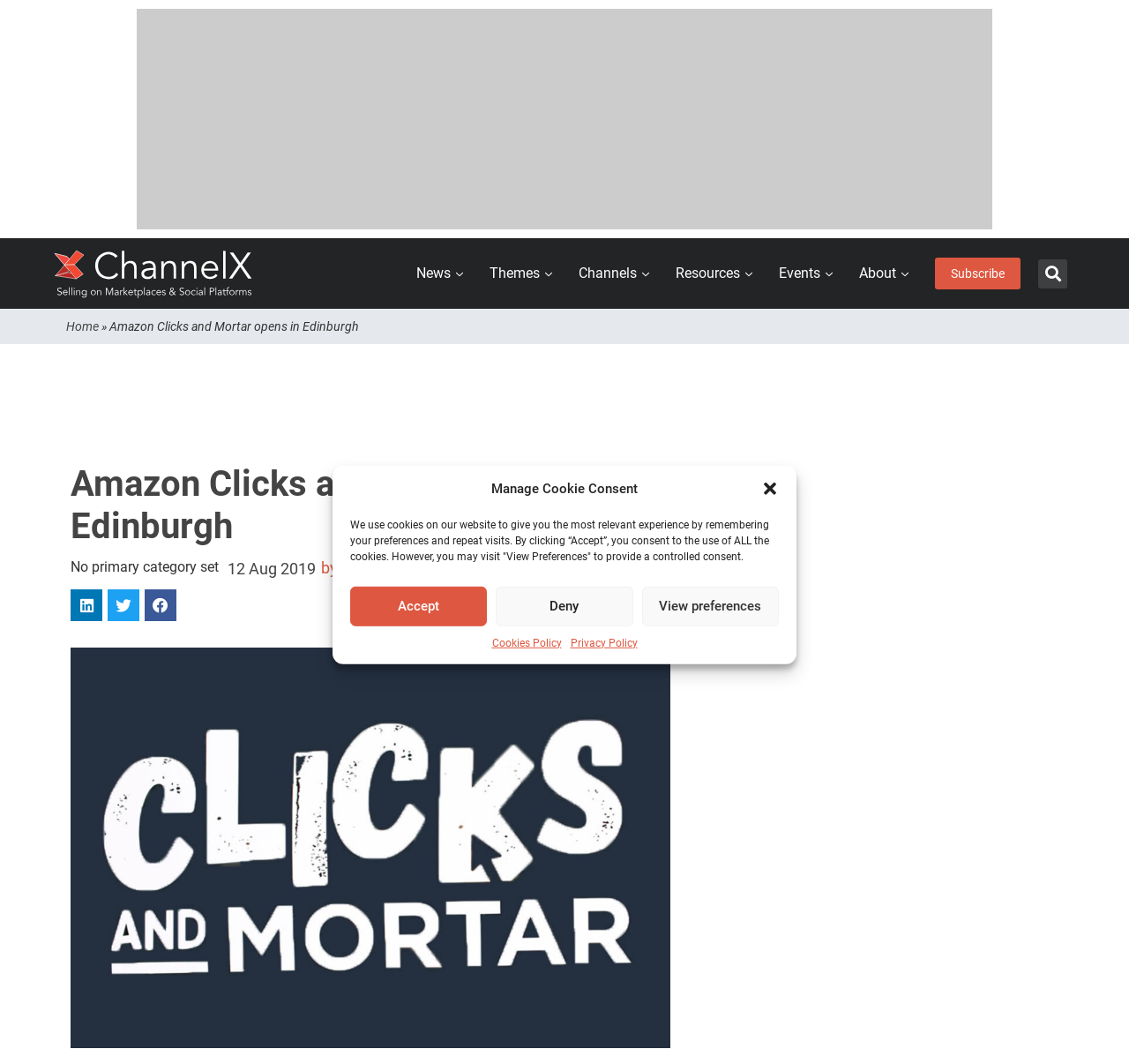Consider the image and give a detailed and elaborate answer to the question: 
What is the date of the article?

I found the date of the article by looking at the time element, which has a bounding box coordinate of [0.202, 0.526, 0.28, 0.543]. The associated static text is '12 Aug 2019'.